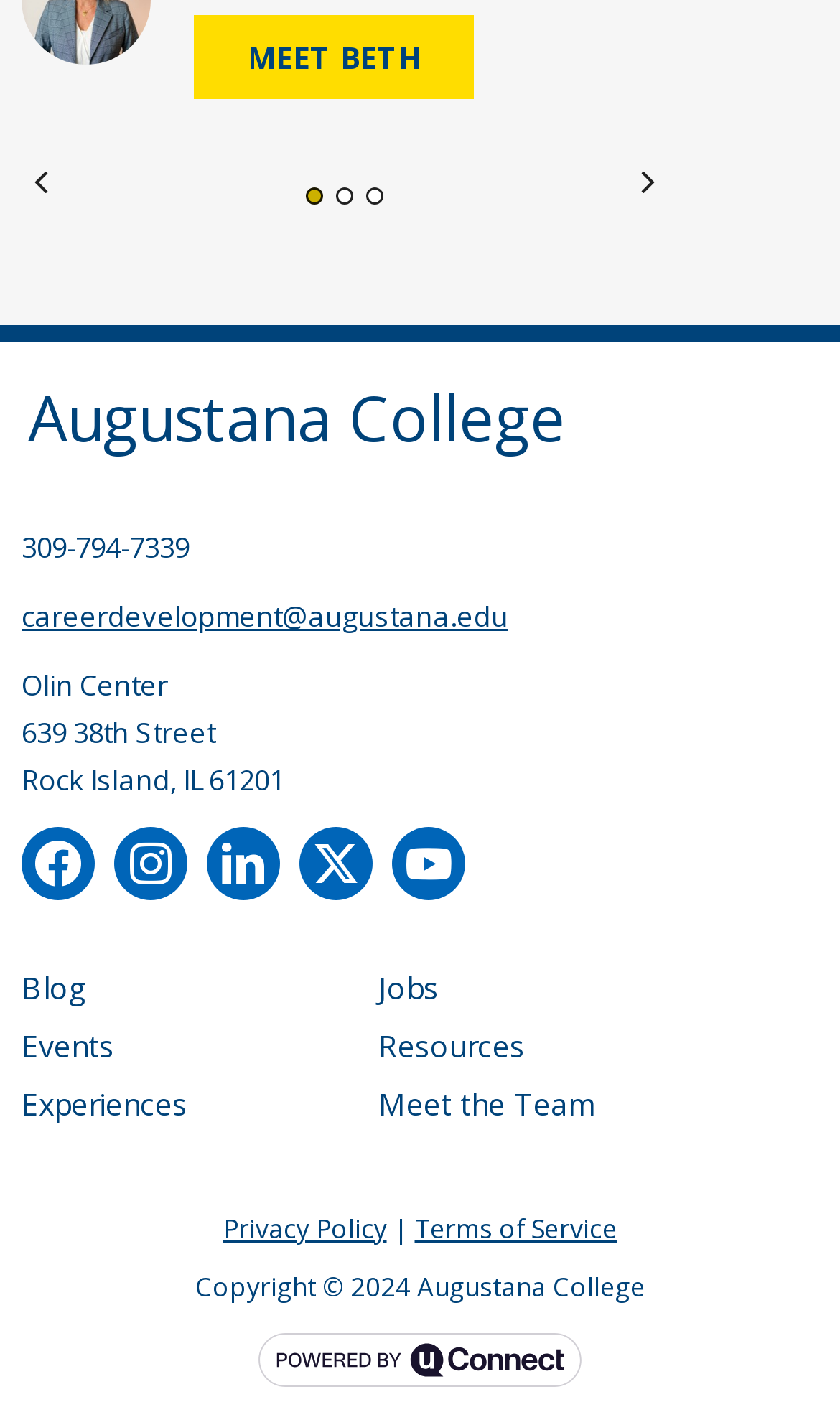Using the webpage screenshot, locate the HTML element that fits the following description and provide its bounding box: "Terms of Service".

[0.494, 0.863, 0.735, 0.889]